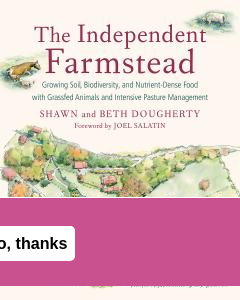Who wrote the foreword?
Use the information from the image to give a detailed answer to the question.

The author of the foreword is obtained from the caption, which mentions 'with a foreword by Joel Salatin' in the description of the book cover.